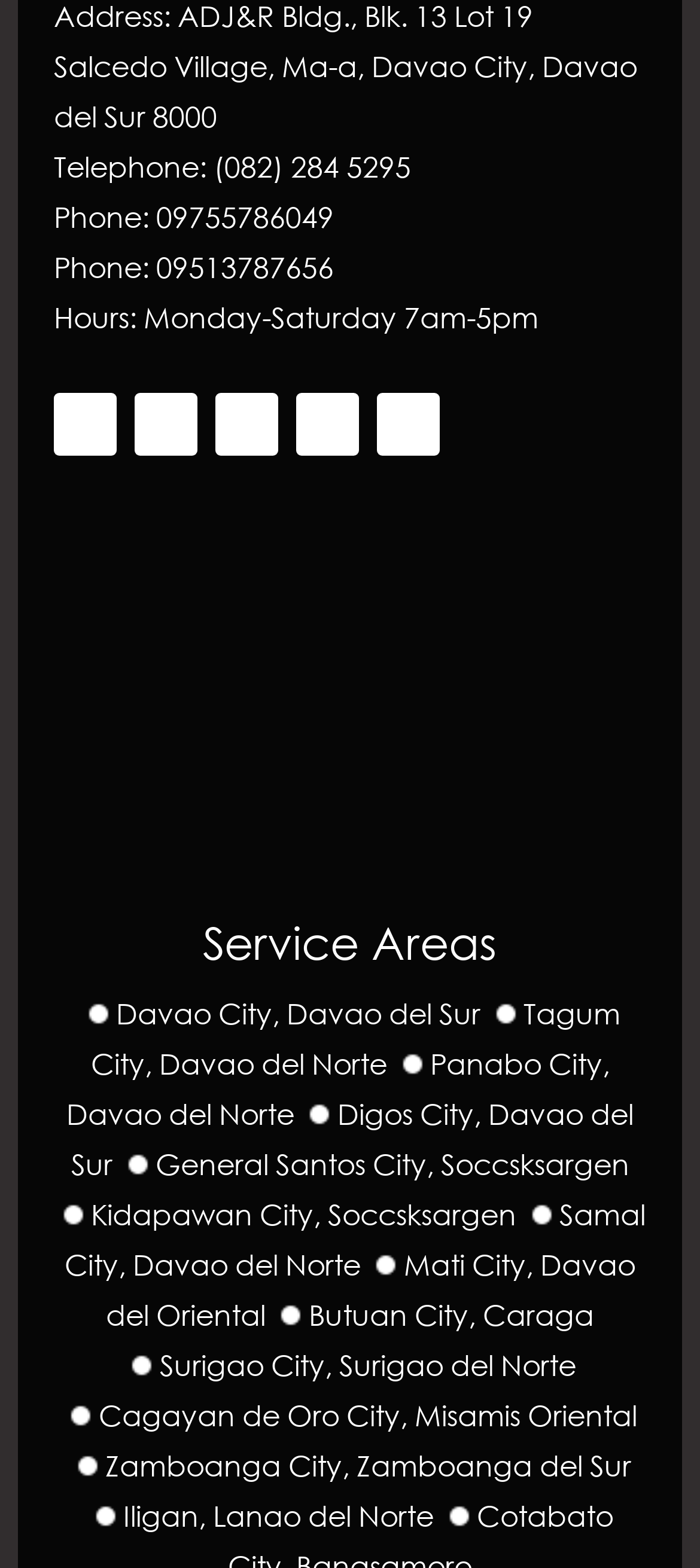Locate the bounding box coordinates of the area you need to click to fulfill this instruction: 'Visit Facebook page'. The coordinates must be in the form of four float numbers ranging from 0 to 1: [left, top, right, bottom].

[0.077, 0.256, 0.192, 0.28]